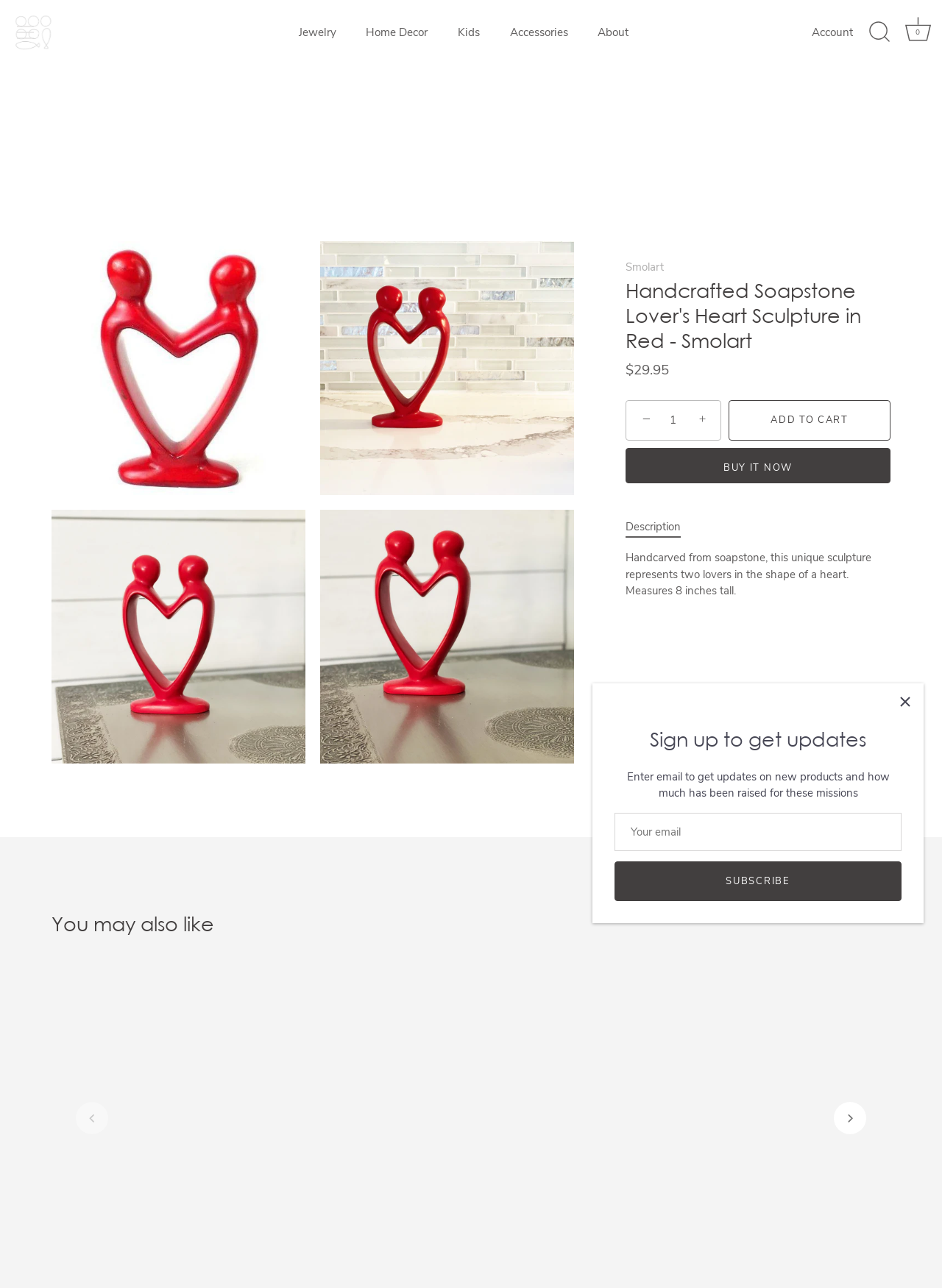What is the purpose of the 'ADD TO CART' button?
Please respond to the question thoroughly and include all relevant details.

The purpose of the 'ADD TO CART' button can be determined by its label and context. It is a call-to-action button that allows users to add the product to their shopping cart, indicating that its purpose is to facilitate the purchasing process.